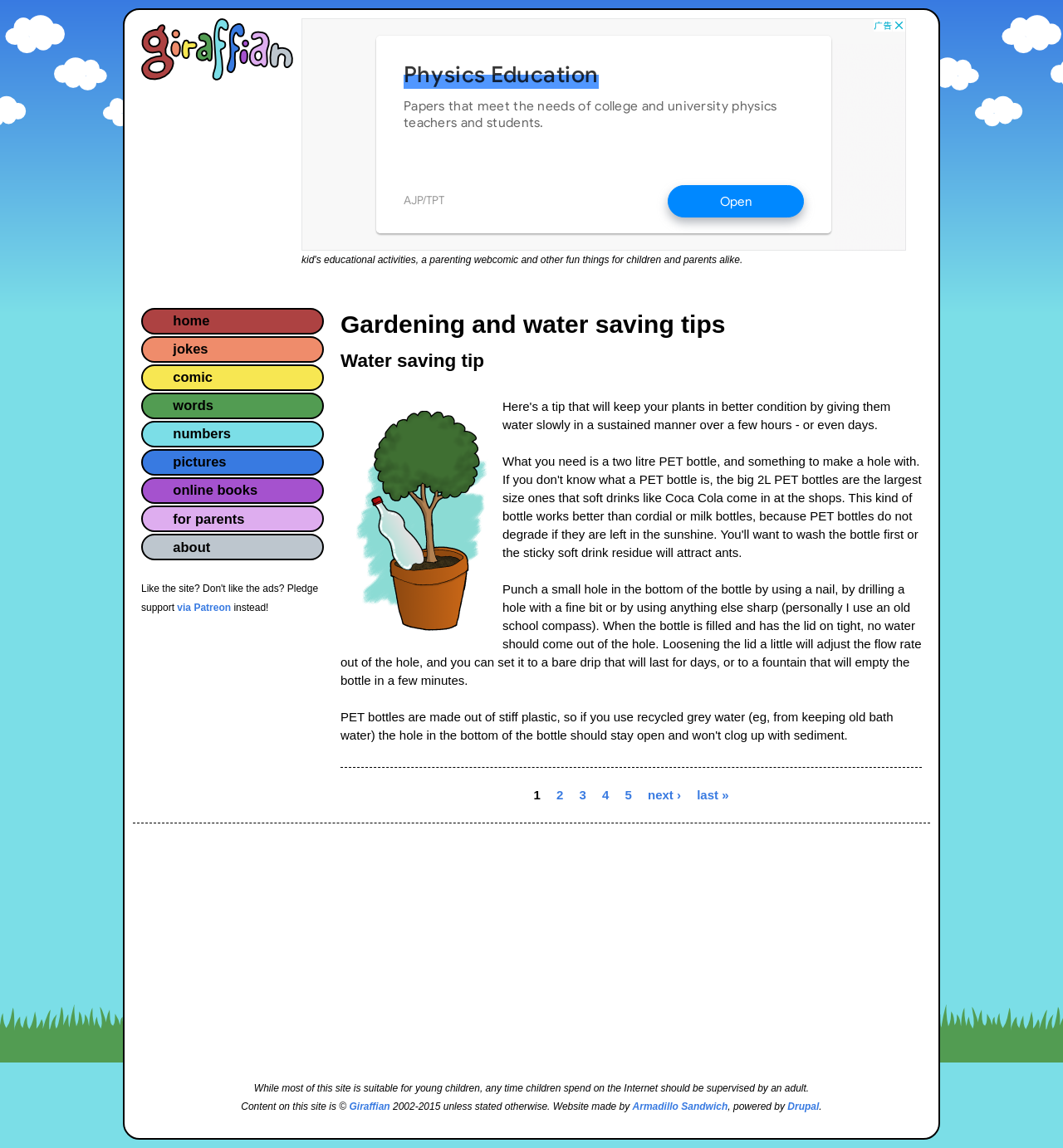How many pages are there in total?
Answer the question based on the image using a single word or a brief phrase.

At least 5